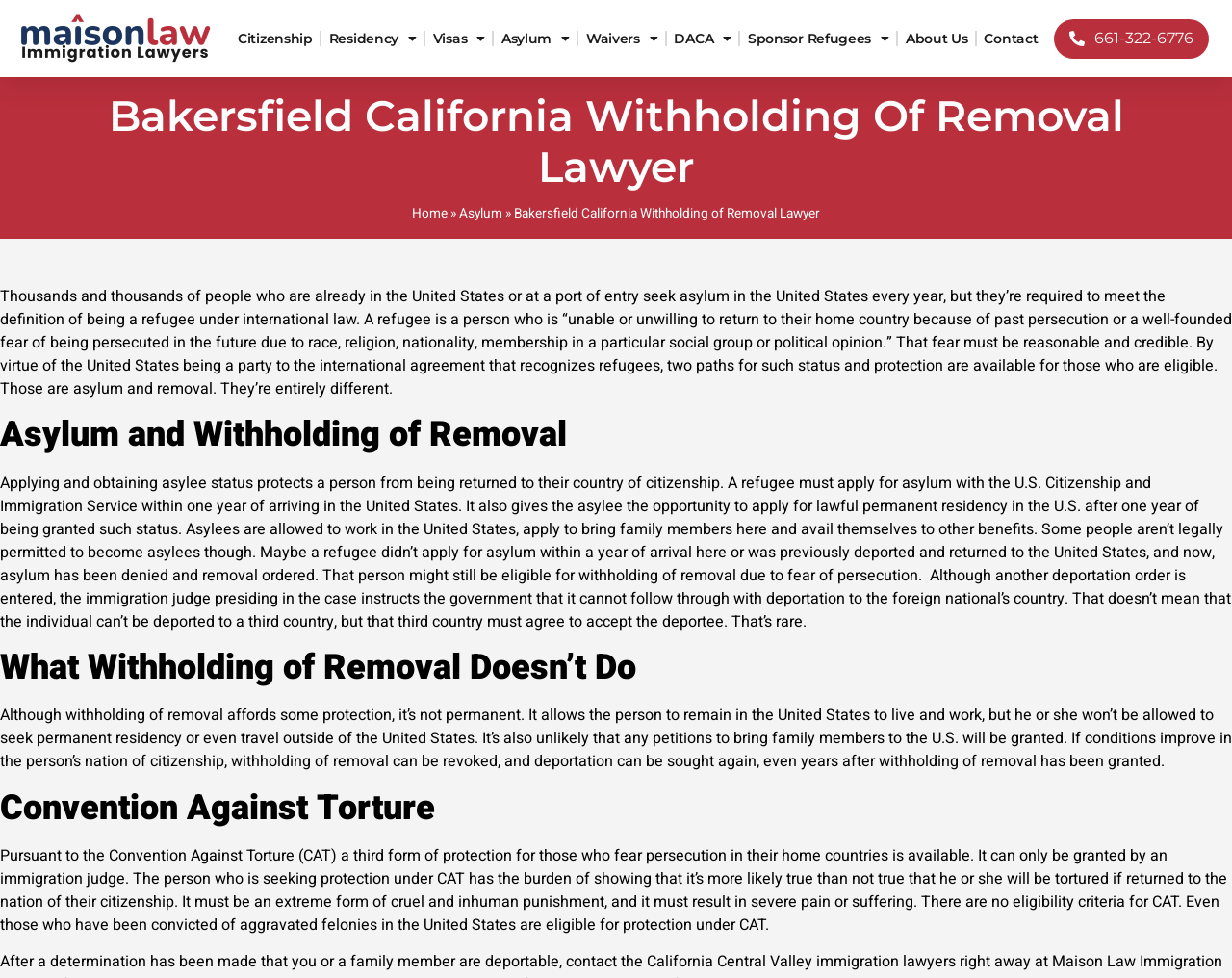Determine the main headline of the webpage and provide its text.

Bakersfield California Withholding Of Removal Lawyer